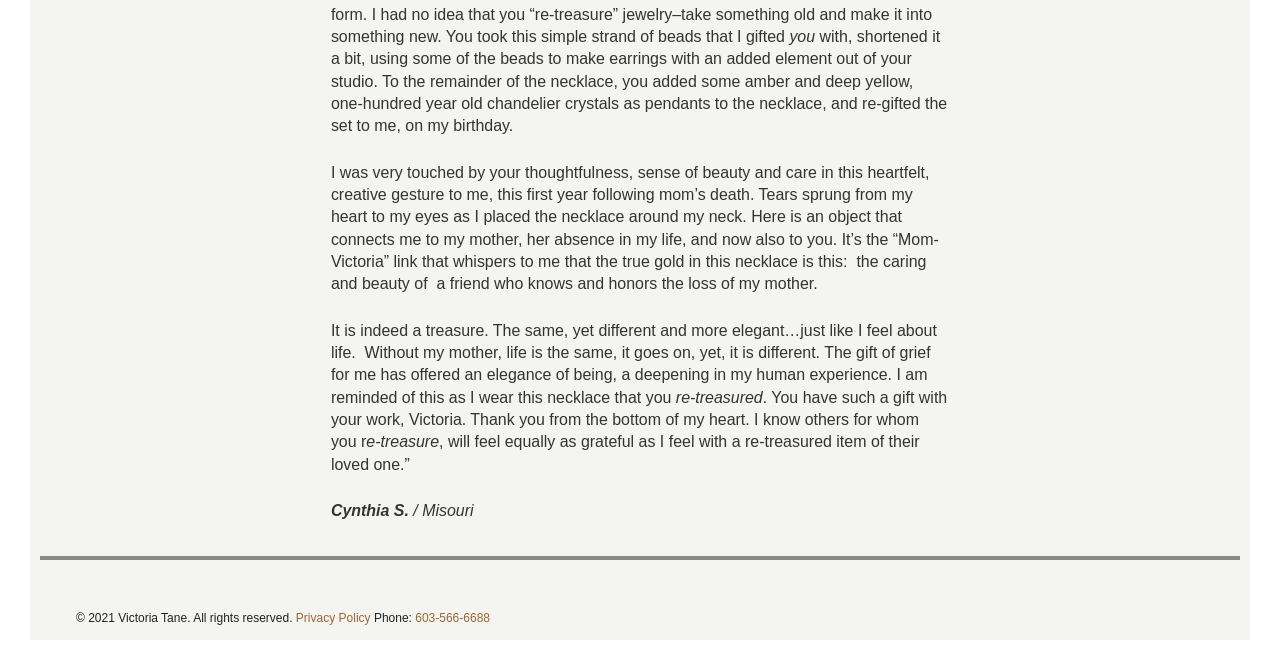Please answer the following question using a single word or phrase: 
What is the phone number provided?

603-566-6688